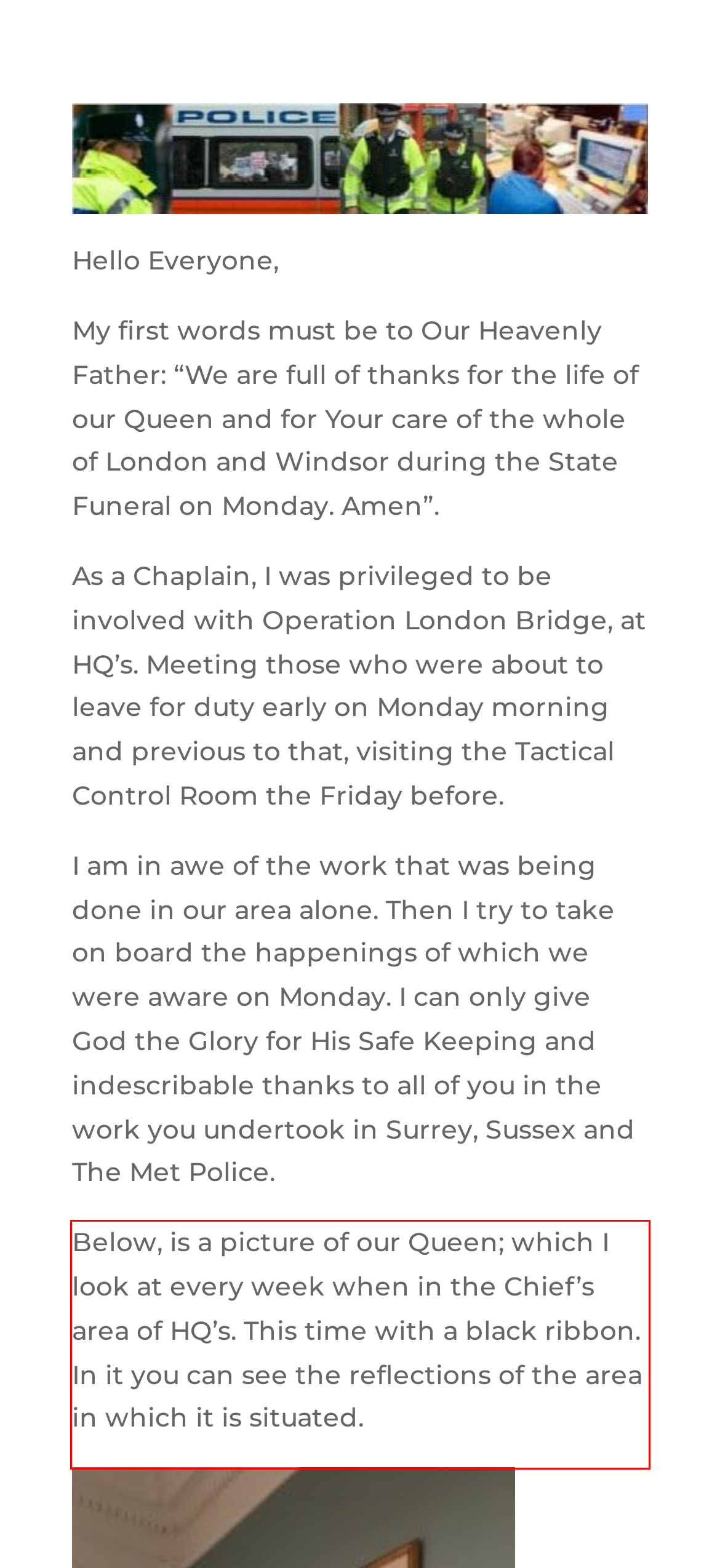Analyze the webpage screenshot and use OCR to recognize the text content in the red bounding box.

Below, is a picture of our Queen; which I look at every week when in the Chief’s area of HQ’s. This time with a black ribbon. In it you can see the reflections of the area in which it is situated.